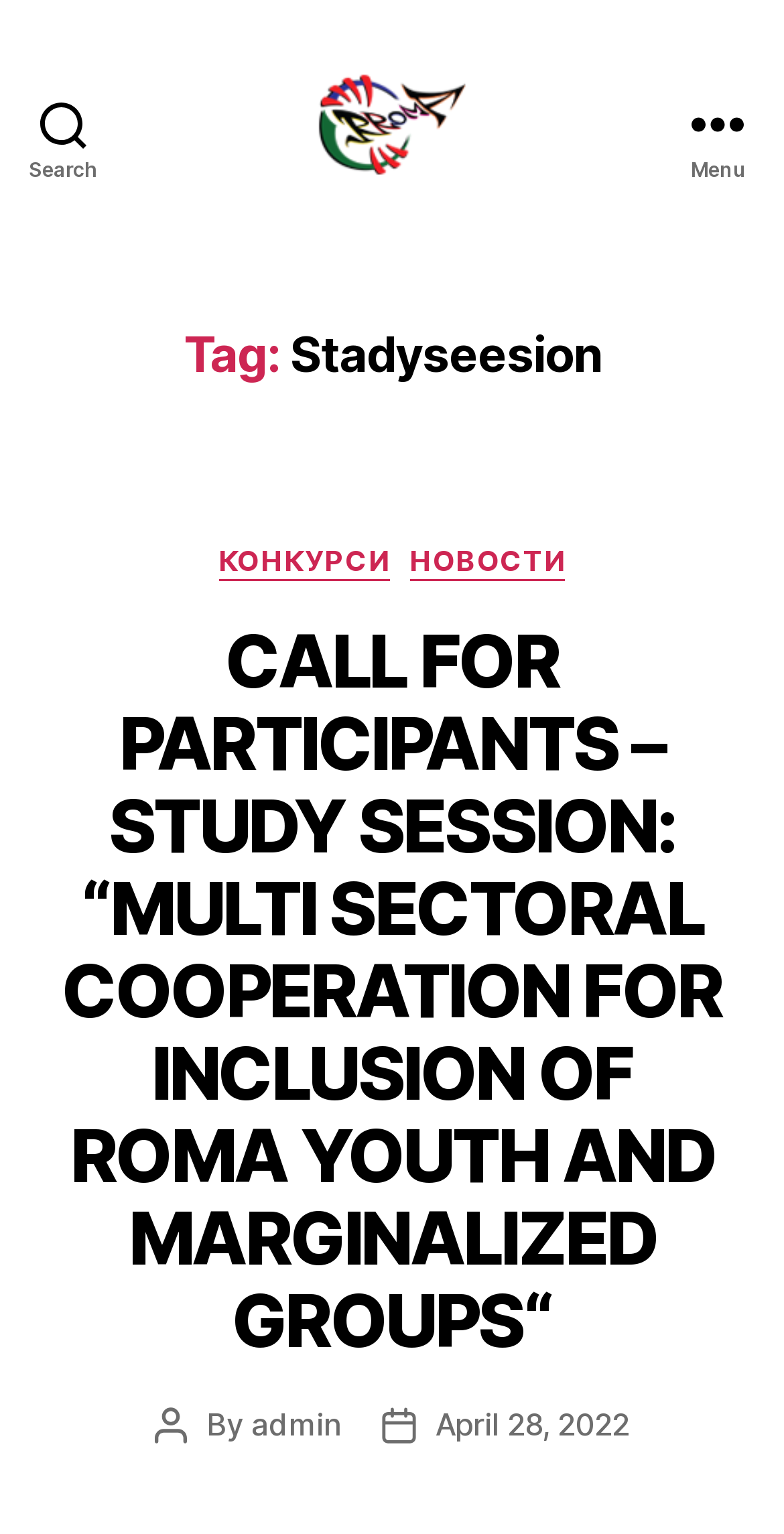For the given element description parent_node: РРОМА, determine the bounding box coordinates of the UI element. The coordinates should follow the format (top-left x, top-left y, bottom-right x, bottom-right y) and be within the range of 0 to 1.

[0.404, 0.041, 0.596, 0.12]